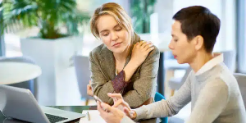Provide a comprehensive description of the image.

The image depicts two women engaged in a focused conversation in a modern and professional setting. One woman, with shoulder-length blonde hair, leans slightly forward with an expression of curiosity and attentiveness, while the other woman, who has short dark hair, holds a smartphone and appears to be explaining something. A laptop is open in front of them, suggesting they might be discussing a topic related to technology or business. The background is bright and airy, with greenery visible, adding a refreshing ambiance to their interaction. This scene captures the essence of collaboration and consulting, embodying a dynamic exchange of ideas and learning opportunities.